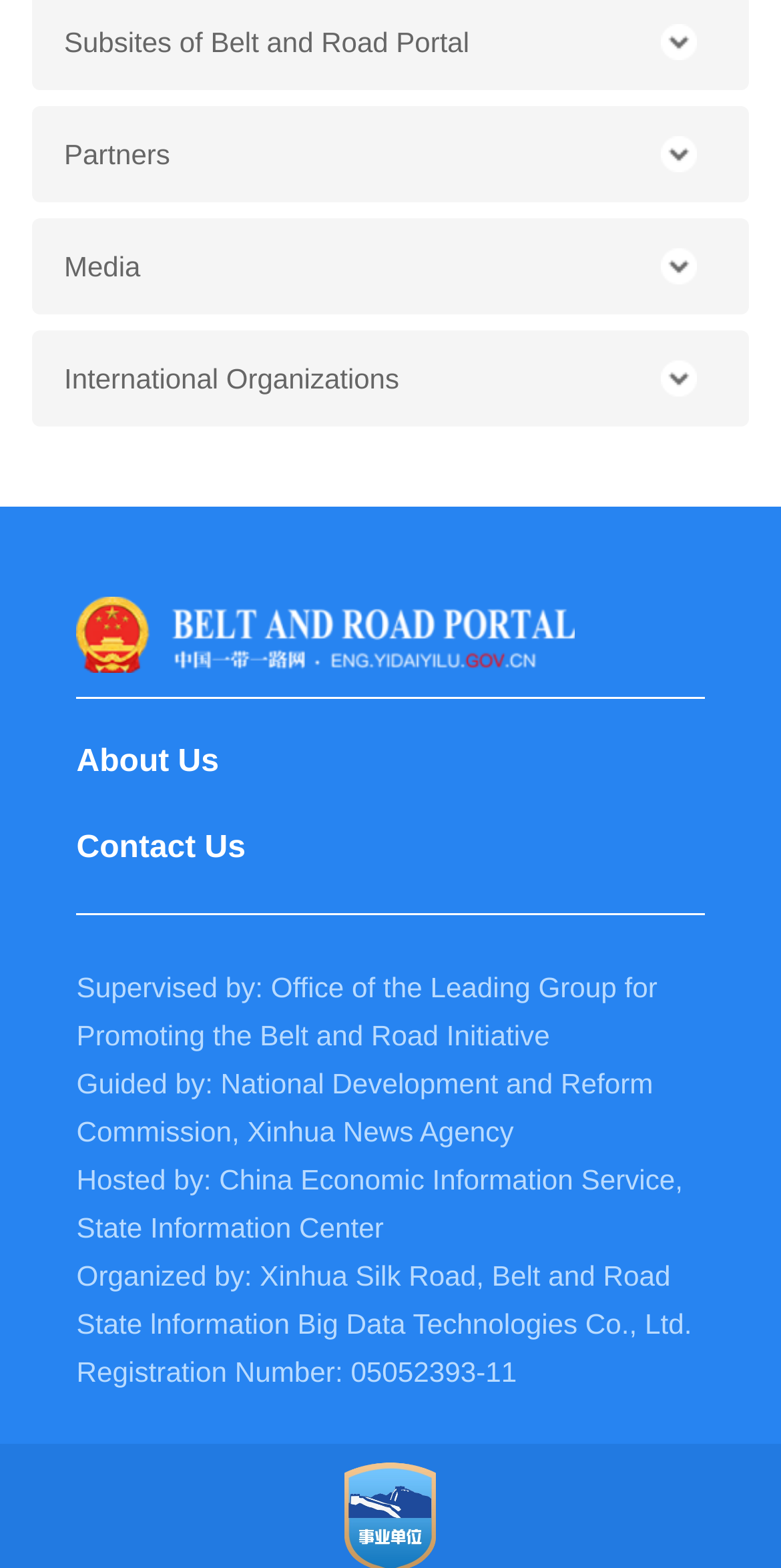What is the first dropdown menu option? Please answer the question using a single word or phrase based on the image.

Partners